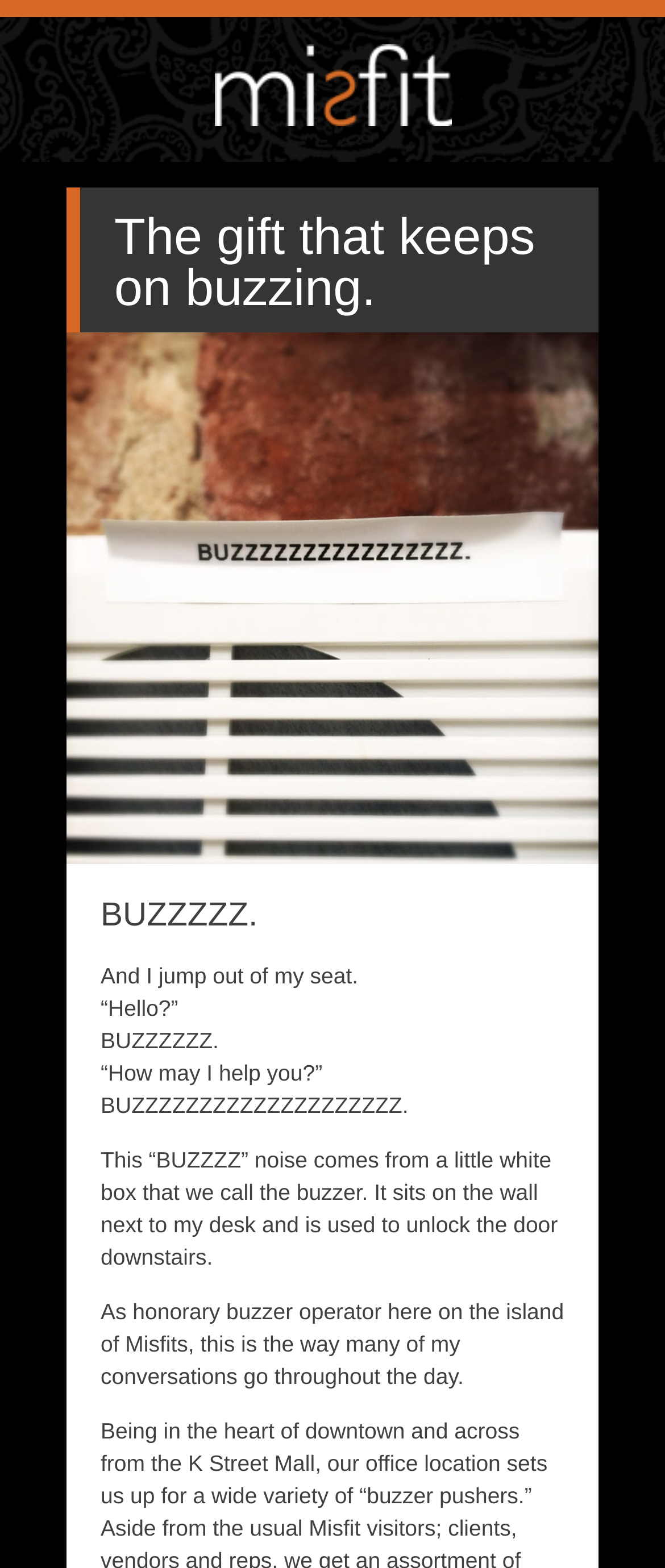Provide a thorough summary of the webpage.

The webpage appears to be a blog post or article from Misfit Agency. At the top left of the page, there is a link to "Misfit Agency" with a corresponding heading element. Below this, there is a prominent heading that reads "The gift that keeps on buzzing." 

Further down the page, there is a link with the same text as the heading, "The gift that keeps on buzzing." Below this link, there is a series of static text elements that form a narrative. The text starts with "BUZZZZZ." and continues with a conversation between the author and an unknown person, with the author describing the sound of a buzzer and its purpose in unlocking a door. 

The text is arranged in a vertical column, with each element positioned below the previous one. The text is centered on the page, with a significant amount of whitespace on either side. There are no images on the page. Overall, the page has a simple and clean layout, with a focus on the text narrative.